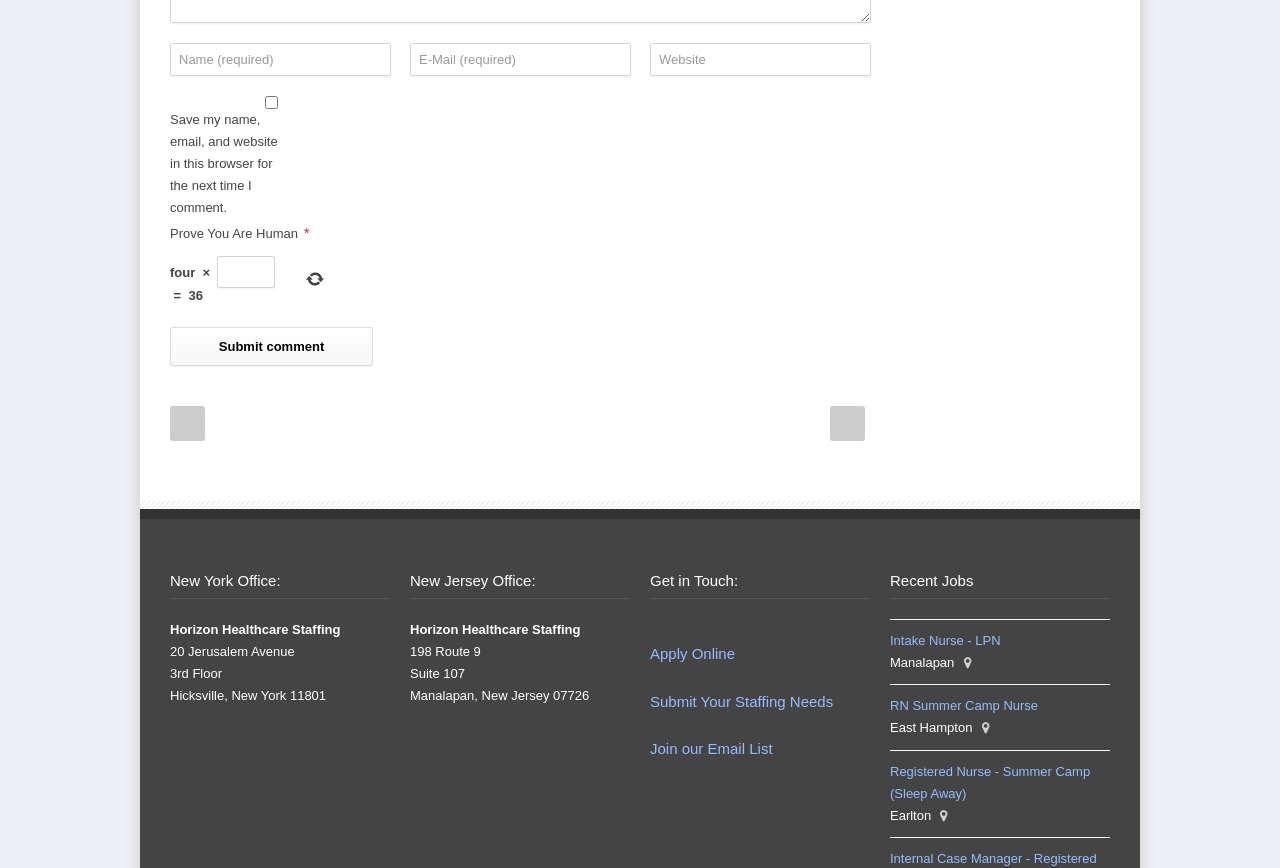Could you determine the bounding box coordinates of the clickable element to complete the instruction: "Enter your name"? Provide the coordinates as four float numbers between 0 and 1, i.e., [left, top, right, bottom].

[0.133, 0.049, 0.305, 0.087]